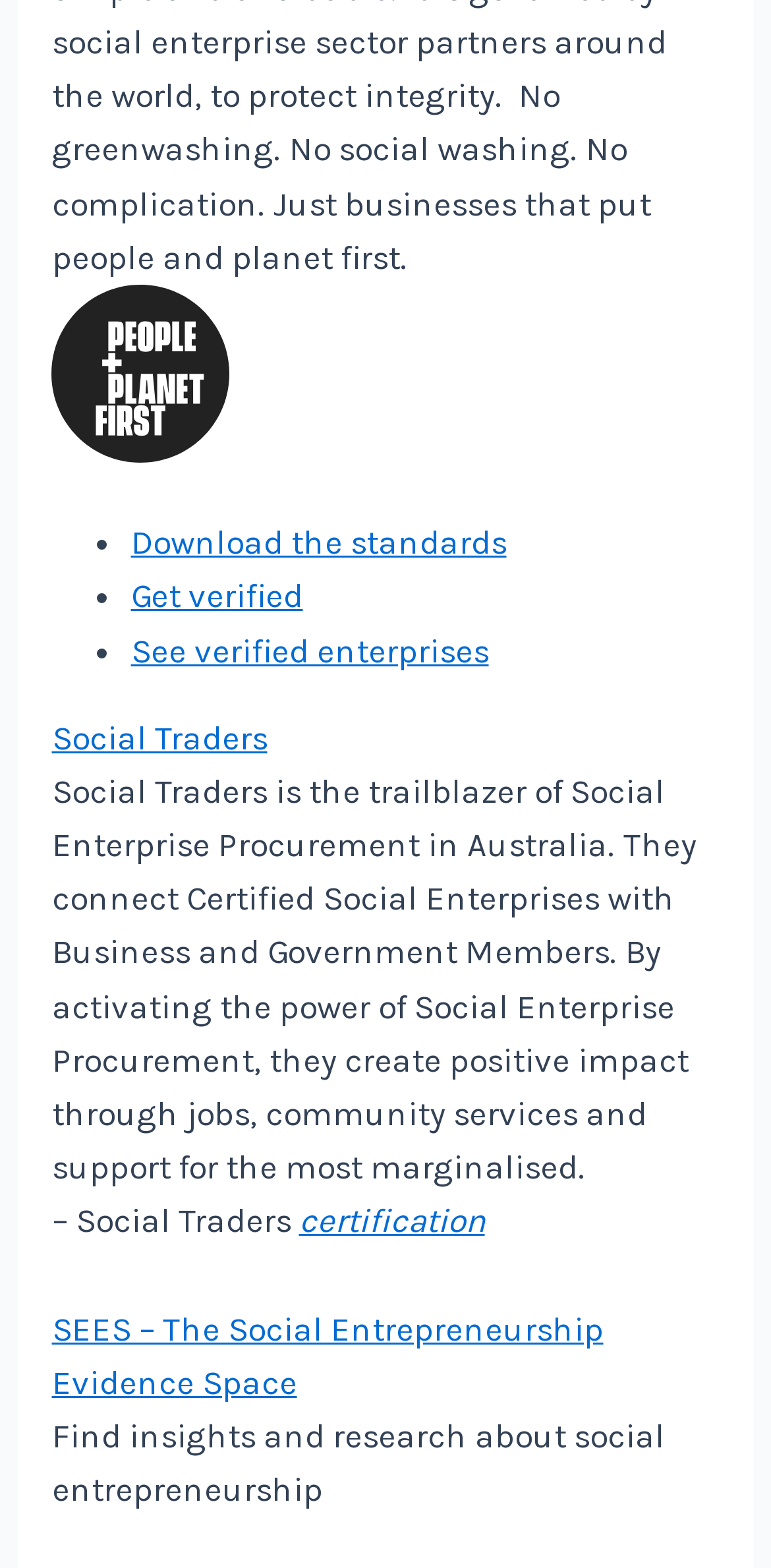Given the element description: "See verified enterprises", predict the bounding box coordinates of the UI element it refers to, using four float numbers between 0 and 1, i.e., [left, top, right, bottom].

[0.17, 0.402, 0.634, 0.427]